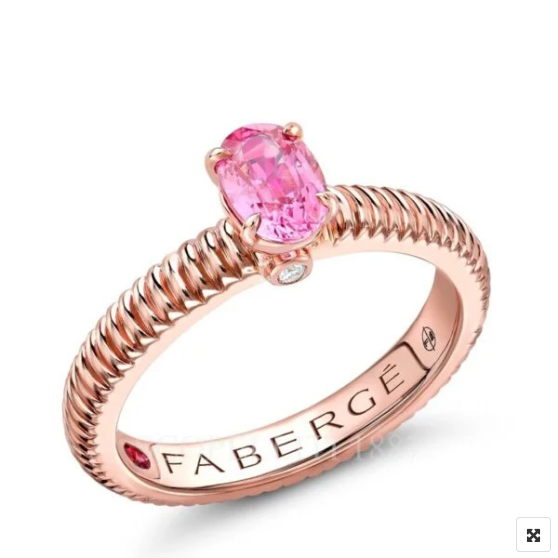Describe the scene in the image with detailed observations.

The image features the exquisite Fabergé Rose Gold Pink Sapphire Ring from the "Colours of Love" collection. This stunning piece of jewelry showcases an oval pink sapphire, measuring 6×4 mm, which is elegantly set in a fluted band crafted from 18 karat rose gold. The scalloped design adds a unique texture, while a small round white diamond enhances the ring's sparkle. The interior of the band is thoughtfully designed with a hidden Mozambican ruby, embodying Fabergé's signature mystique. This luxurious ring is not only a testament to craftsmanship but also makes for an ideal gift for special occasions, celebrating love and cherished moments.